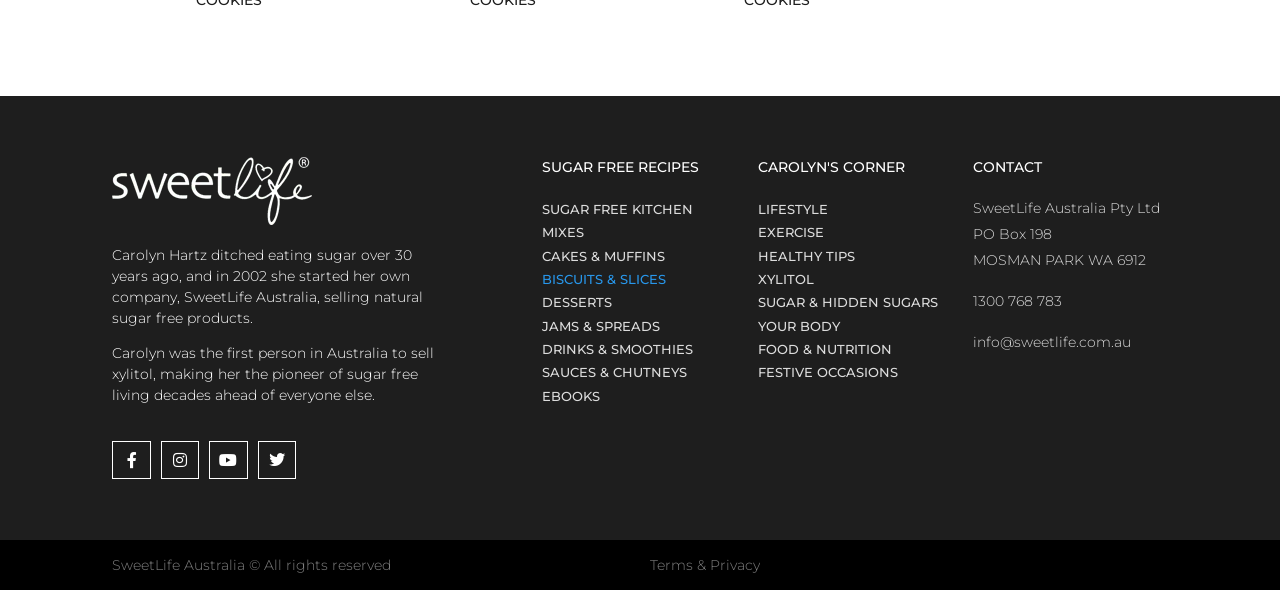Please provide the bounding box coordinates for the element that needs to be clicked to perform the following instruction: "Visit Facebook page". The coordinates should be given as four float numbers between 0 and 1, i.e., [left, top, right, bottom].

[0.088, 0.747, 0.118, 0.812]